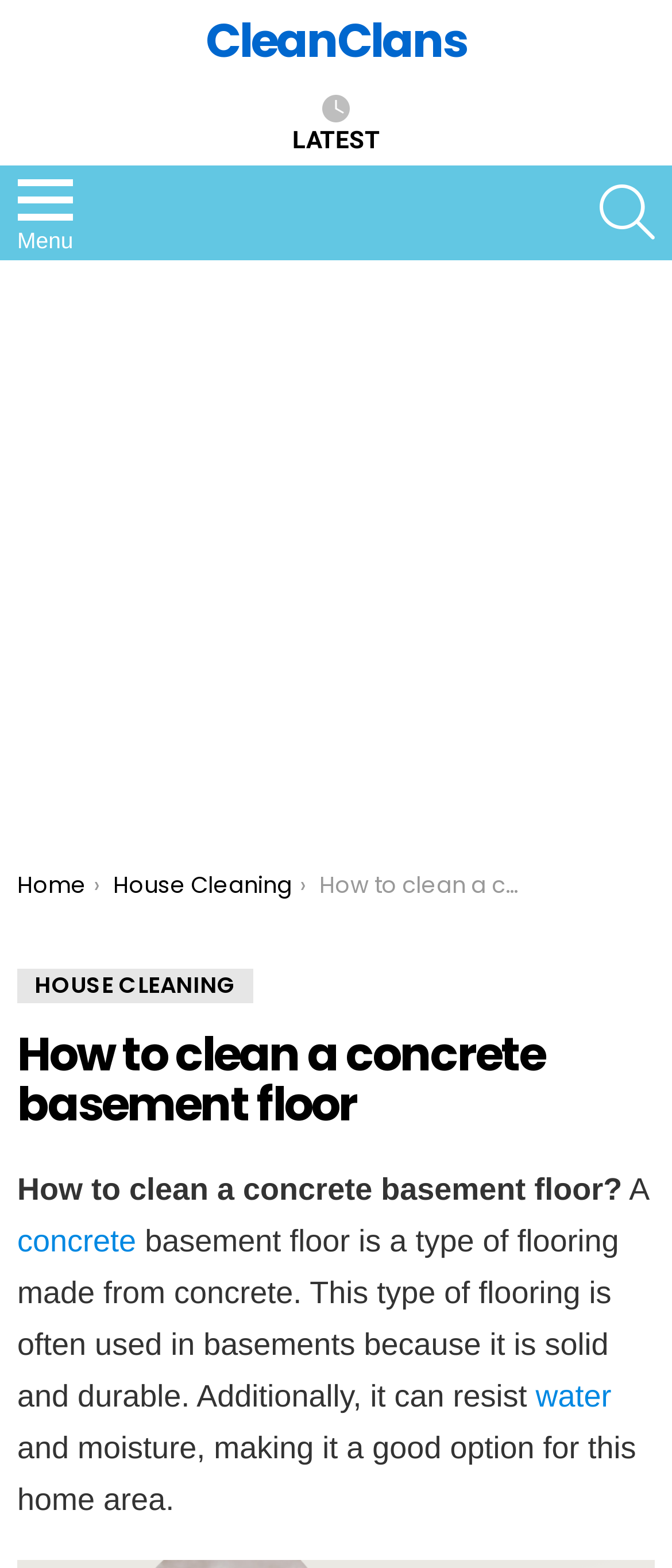Create an elaborate caption that covers all aspects of the webpage.

The webpage is about cleaning a concrete basement floor. At the top, there is a header section with a link to "CleanClans" on the left and three links on the right: "LATEST", "Menu", and "SEARCH". Below the header, there is a large advertisement that spans the entire width of the page.

Under the advertisement, there is a navigation section with a "You are here:" label, followed by two links: "Home" and "House Cleaning". The "House Cleaning" link is a dropdown menu with a subheading "HOUSE CLEANING" and a link to the current page, "How to clean a concrete basement floor".

The main content of the page starts with a heading "How to clean a concrete basement floor" followed by a question "How to clean a concrete basement floor?" and a brief introduction to concrete basement floors. The introduction explains that concrete basement floors are solid, durable, and resistant to water and moisture, making them suitable for basements. There are also links to related terms "concrete" and "water" within the text.